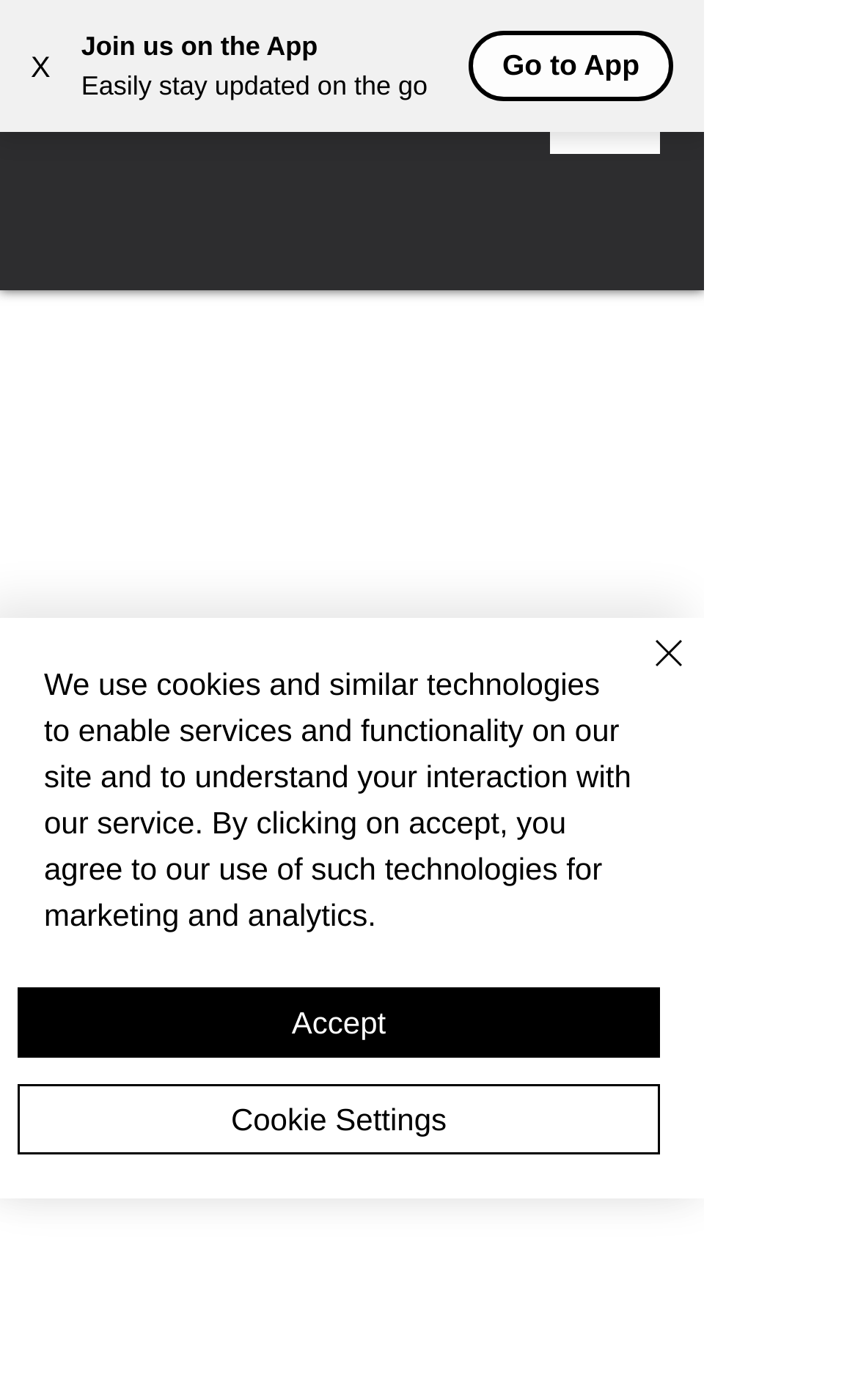Describe all visible elements and their arrangement on the webpage.

The webpage is about Patanjali Sensitive Plus 4 in 1 Toothbrush, specifically a product page for a pack of 3. At the top left corner, there is a button to close the current window, labeled as "X". Next to it, there is a promotional message "Join us on the App" with a brief description "Easily stay updated on the go" and a call-to-action button "Go to App" on the right side.

Below this section, there is a heading "Eitc Group" with a link to the group's page. On the right side of the heading, there is a button to open the navigation menu.

At the bottom of the page, there are social media links to Email, WhatsApp, Facebook, LinkedIn, and YouTube, each accompanied by an image. These links are aligned horizontally, taking up the entire width of the page.

In the middle of the page, there is a prominent alert message about the use of cookies and similar technologies on the site. The message is accompanied by two buttons: "Accept" and "Cookie Settings". There is also a "Close" button with a "Close" icon on the right side of the alert message.

Overall, the webpage is focused on promoting the Patanjali Sensitive Plus 4 in 1 Toothbrush product and providing easy access to the company's app and social media channels, while also informing users about the use of cookies on the site.